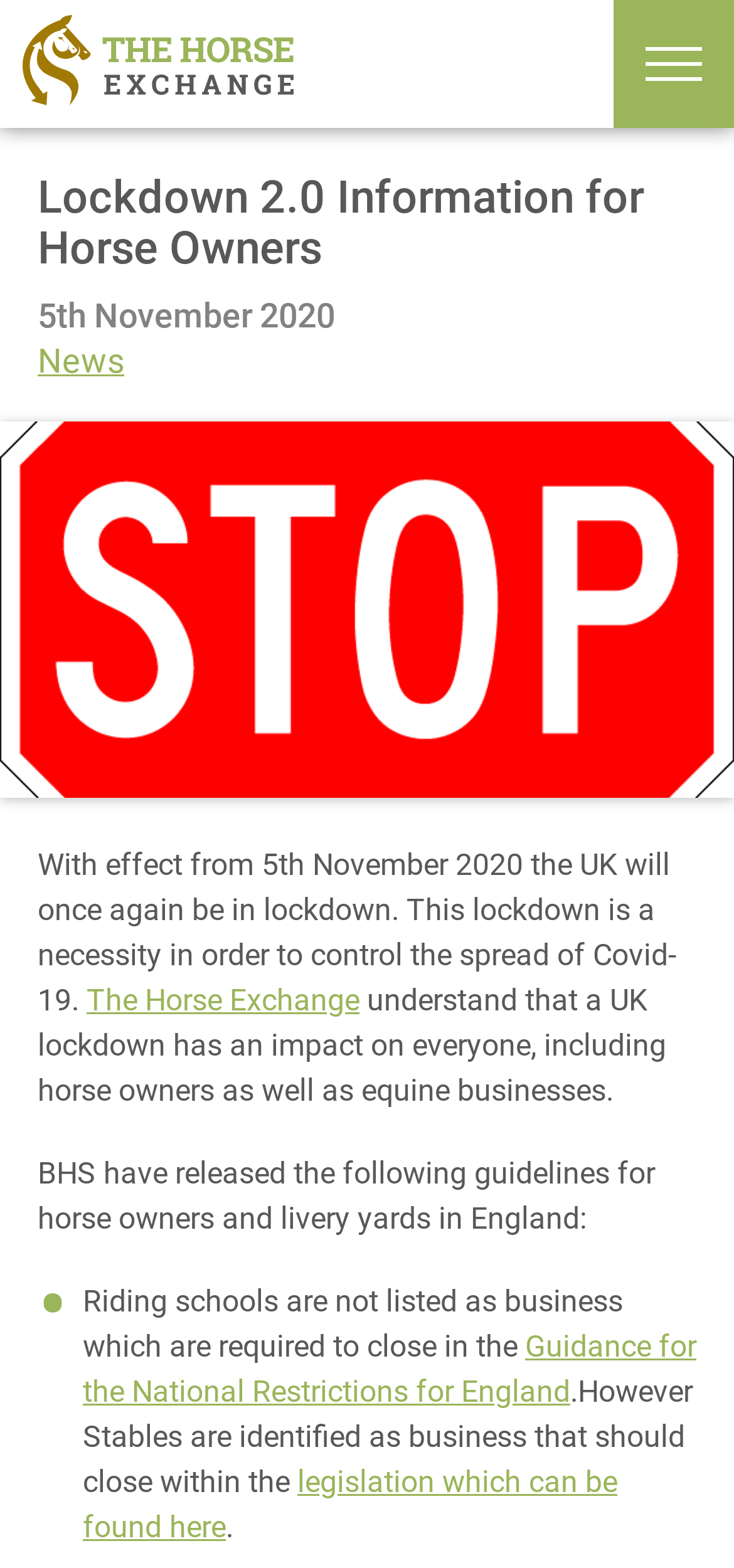From the details in the image, provide a thorough response to the question: What organization released guidelines for horse owners?

The webpage mentions that BHS (British Horse Society) has released guidelines for horse owners and livery yards in England. This suggests that BHS is the organization responsible for providing guidance on how to navigate the lockdown as a horse owner.